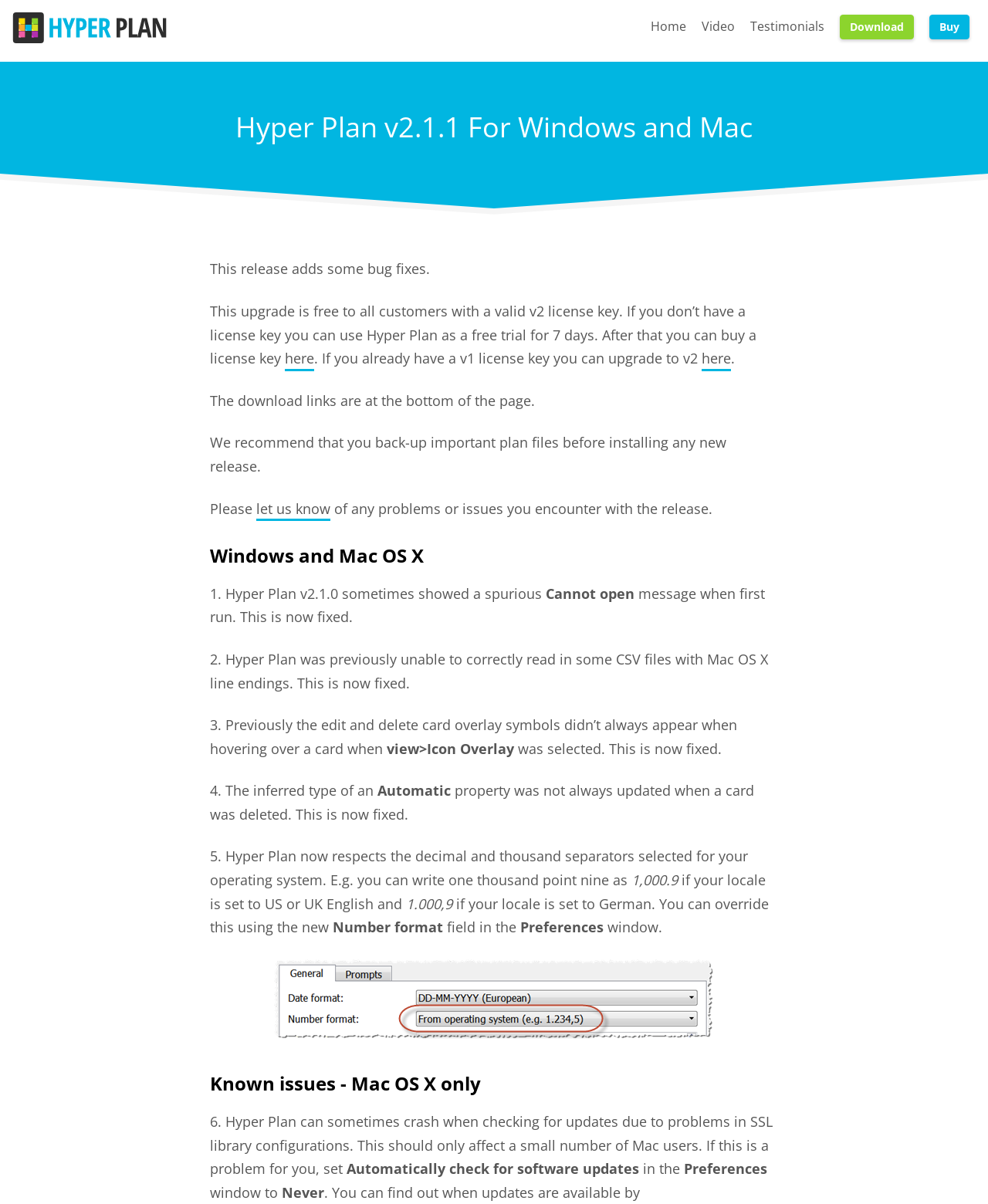Determine the bounding box coordinates of the clickable area required to perform the following instruction: "Click the 'Buy' link". The coordinates should be represented as four float numbers between 0 and 1: [left, top, right, bottom].

[0.941, 0.012, 0.981, 0.033]